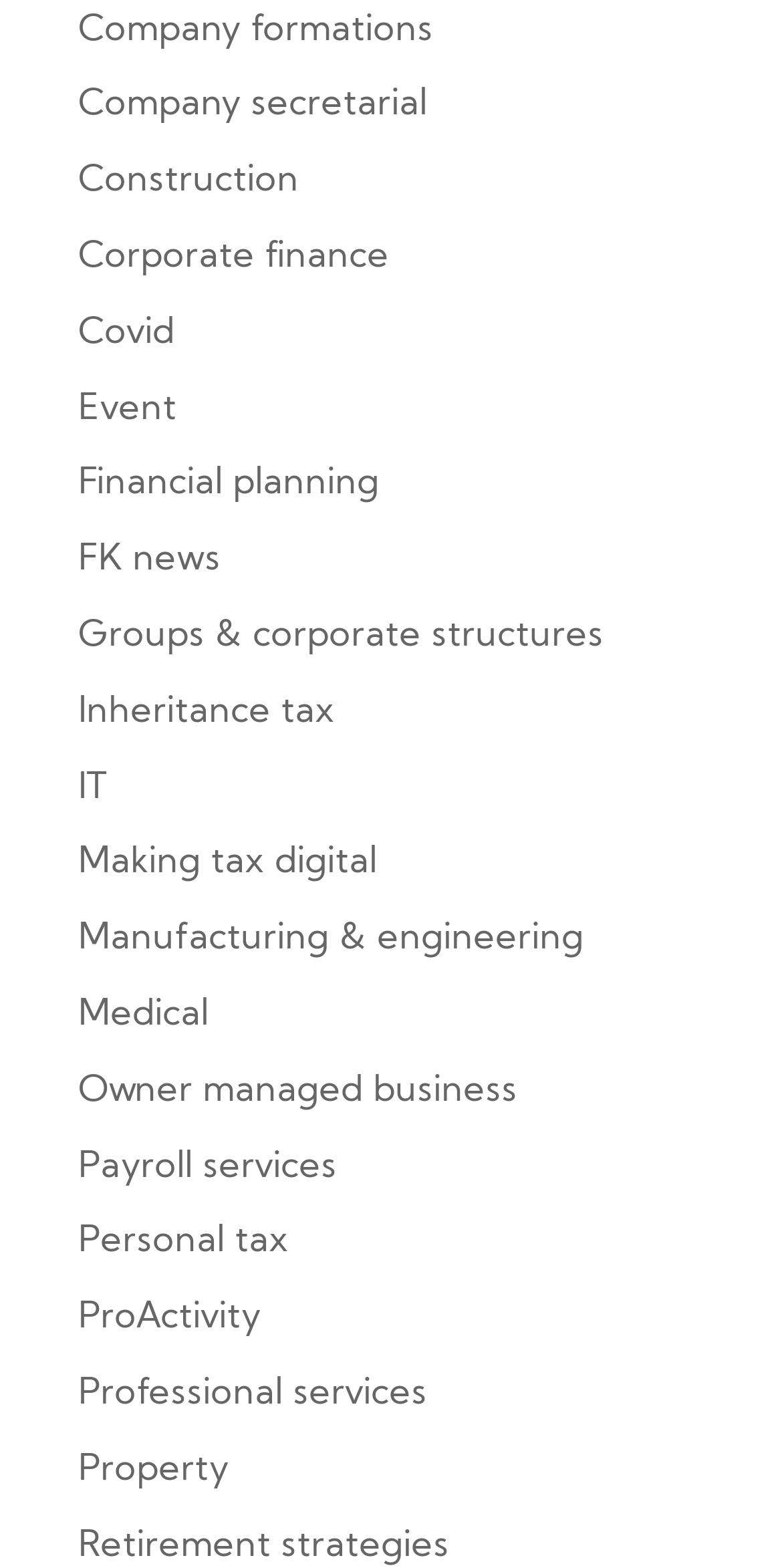Locate the bounding box coordinates of the area that needs to be clicked to fulfill the following instruction: "Read about Property". The coordinates should be in the format of four float numbers between 0 and 1, namely [left, top, right, bottom].

[0.1, 0.926, 0.292, 0.95]